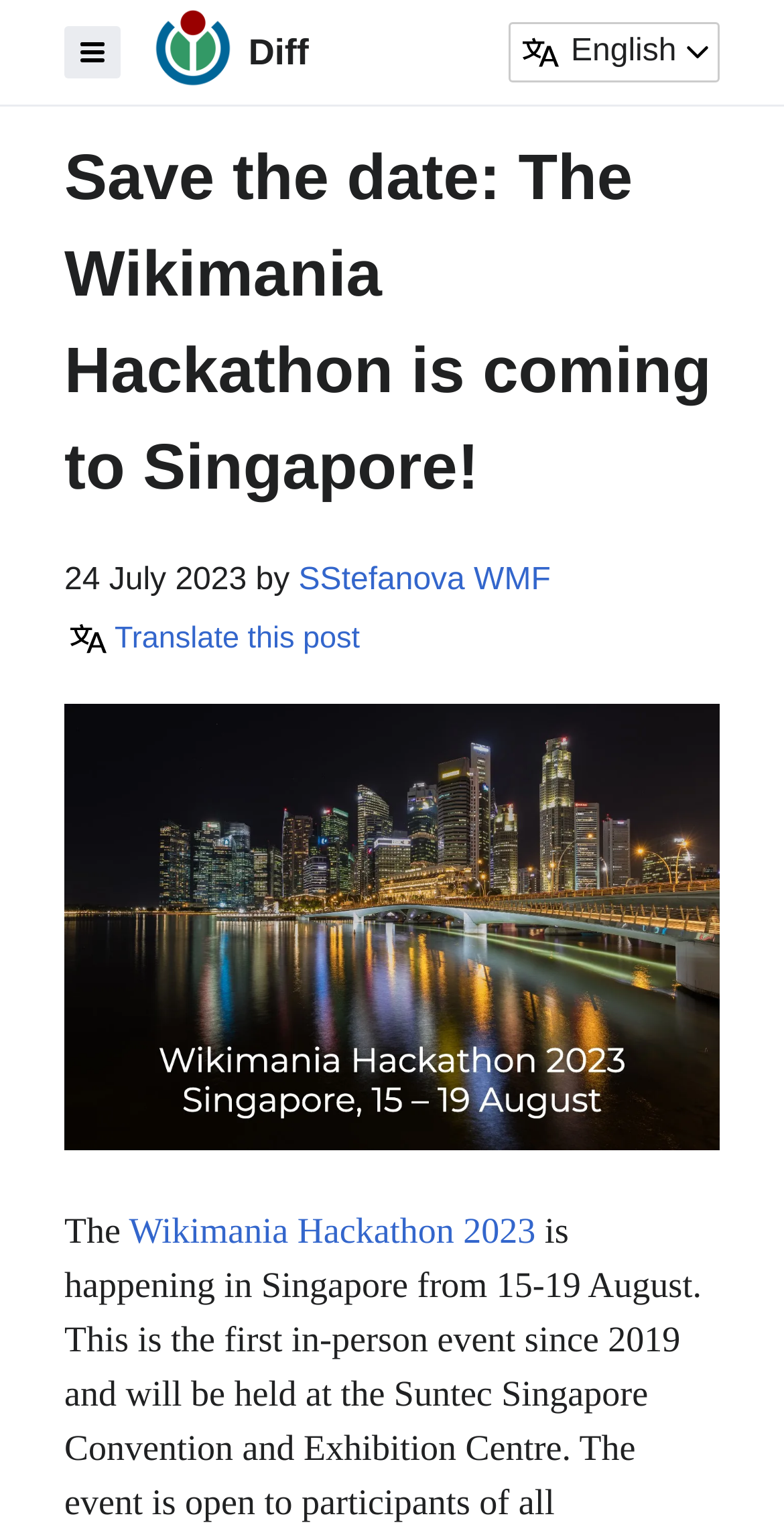Identify the first-level heading on the webpage and generate its text content.

Save the date: The Wikimania Hackathon is coming to Singapore!